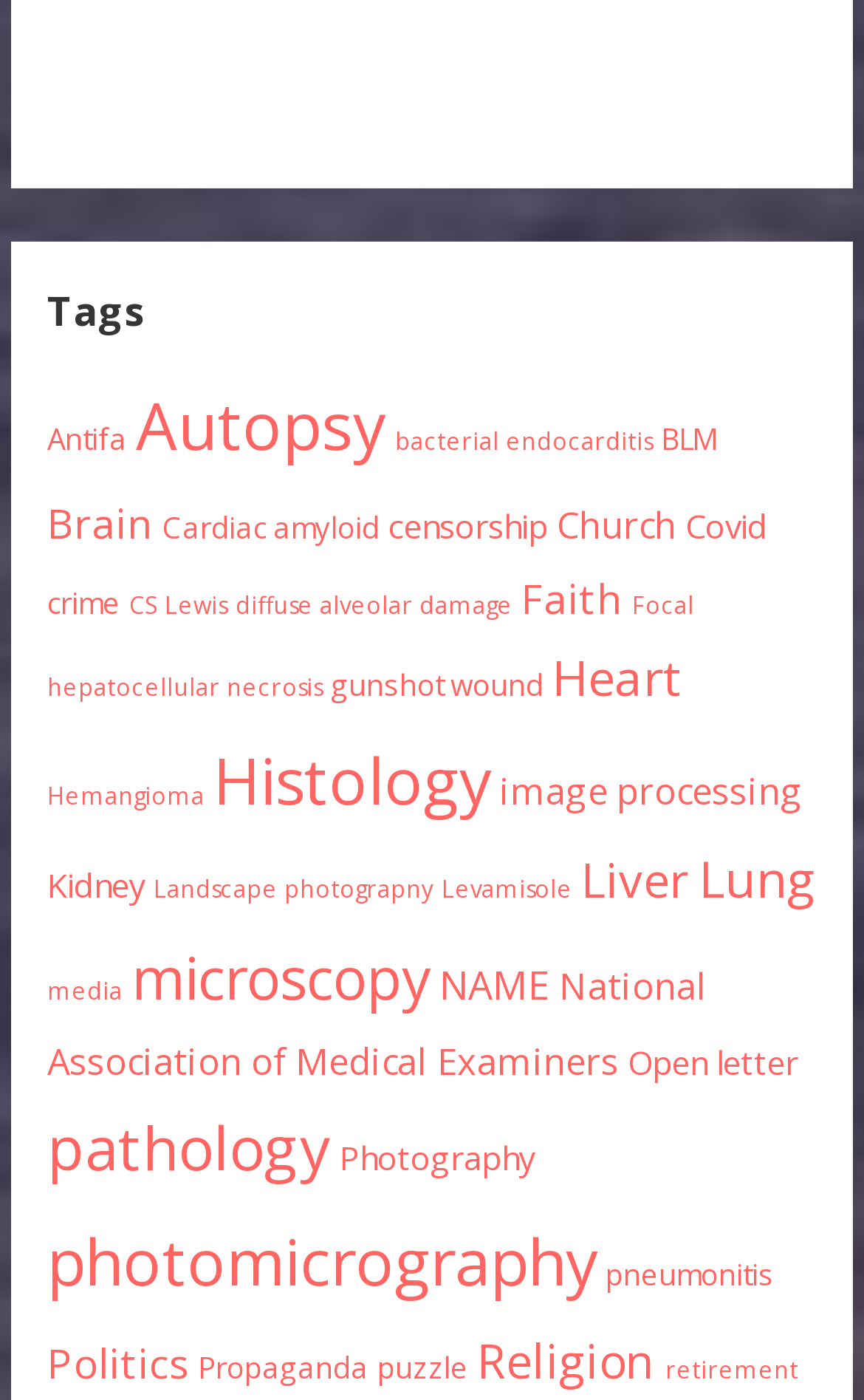Identify the bounding box coordinates of the region that needs to be clicked to carry out this instruction: "Check 'Politics' related items". Provide these coordinates as four float numbers ranging from 0 to 1, i.e., [left, top, right, bottom].

[0.055, 0.953, 0.219, 0.992]